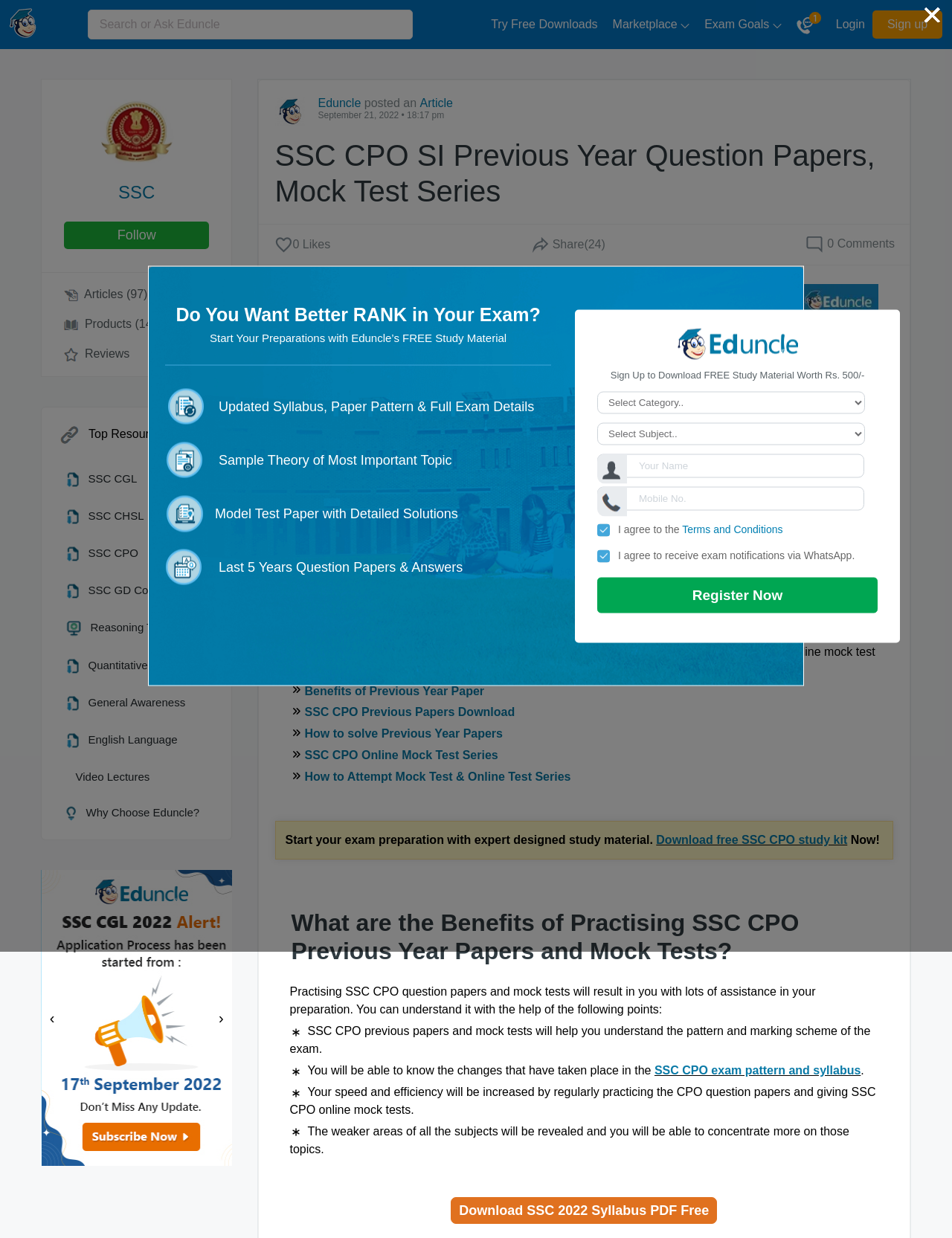Identify the bounding box coordinates necessary to click and complete the given instruction: "View SSC Exam Previous Year Papers".

[0.304, 0.378, 0.923, 0.388]